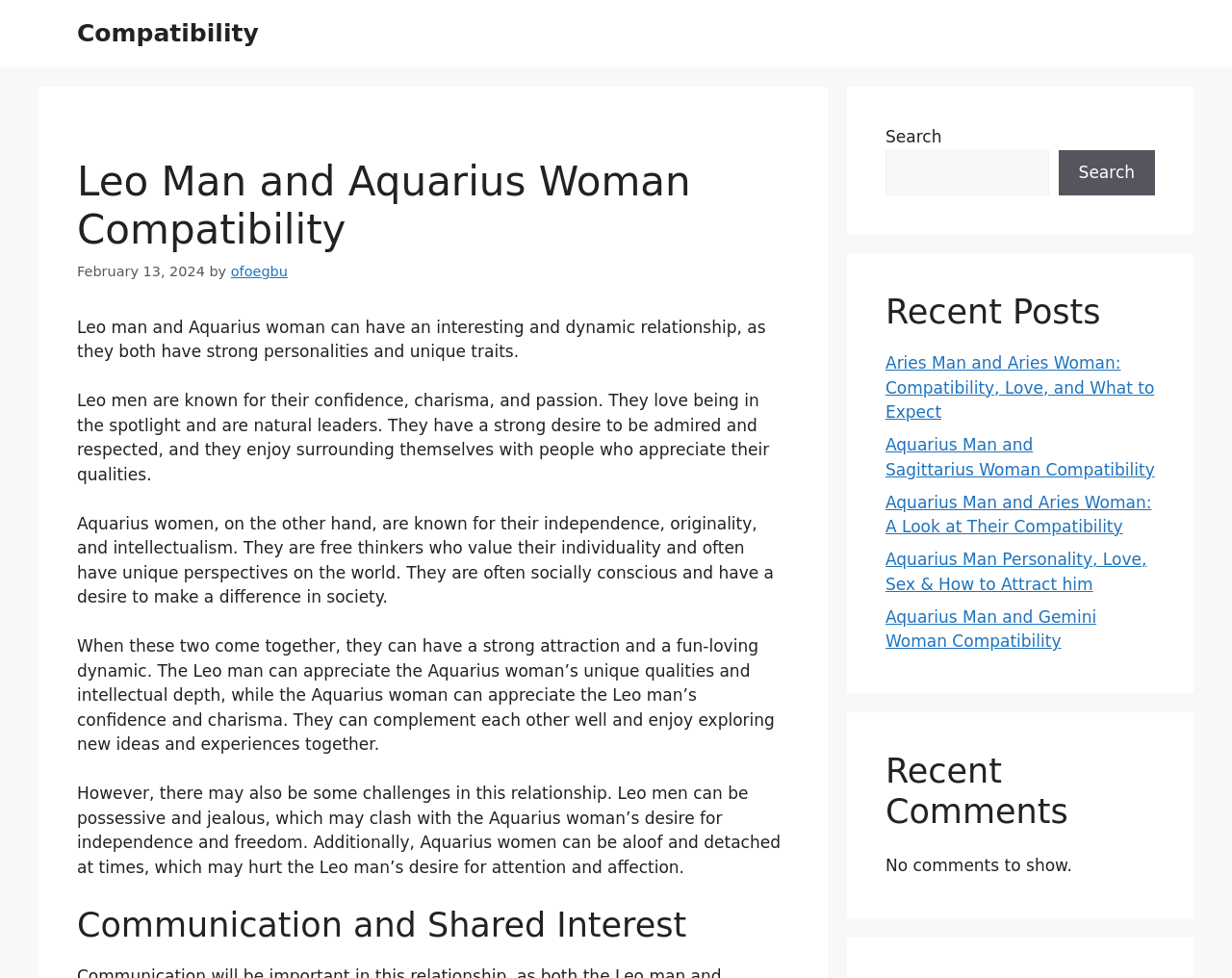Provide the bounding box coordinates of the section that needs to be clicked to accomplish the following instruction: "Click on the previous story link."

None